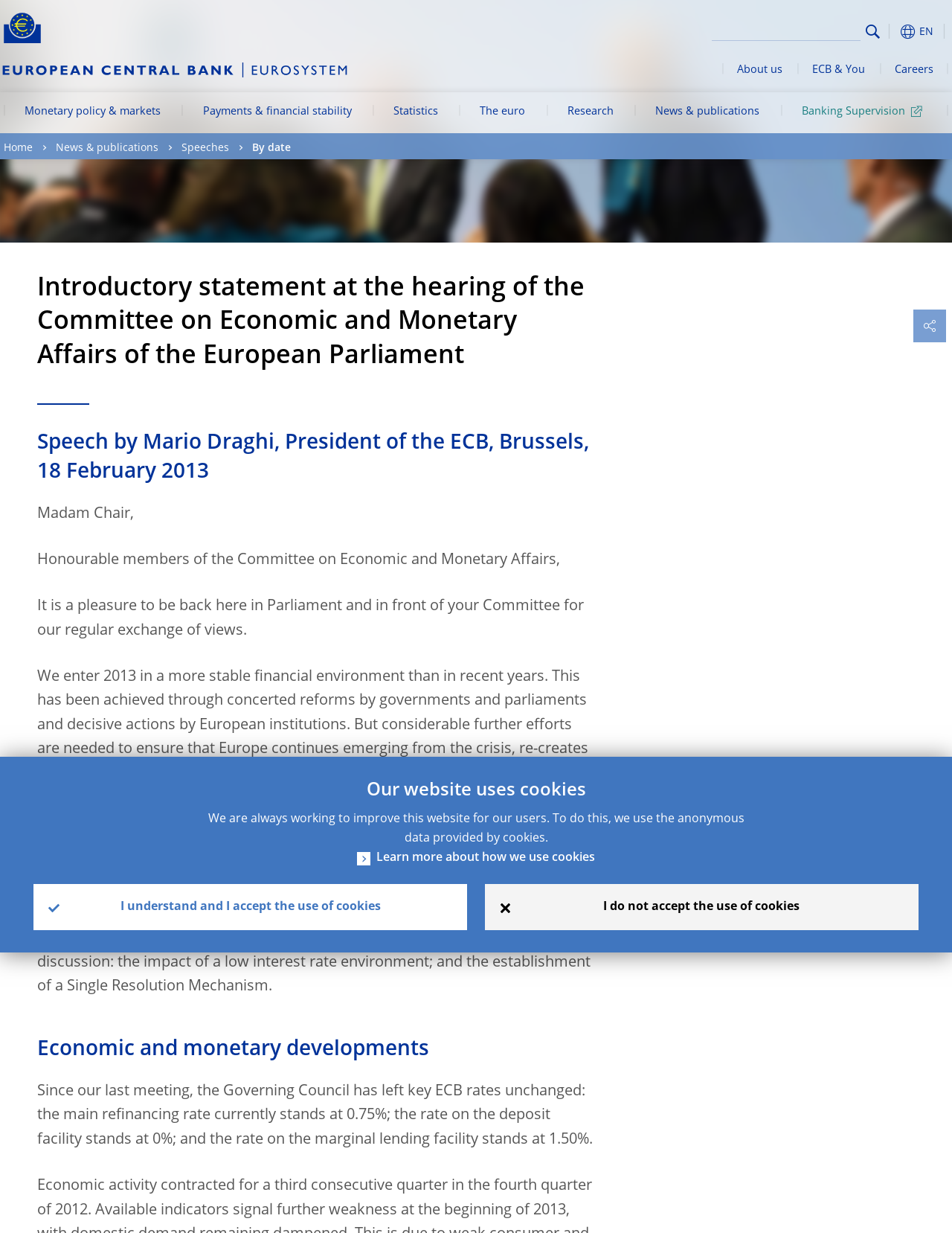Answer the question with a brief word or phrase:
What is the topic of the introductory statement?

Economic and Monetary Affairs